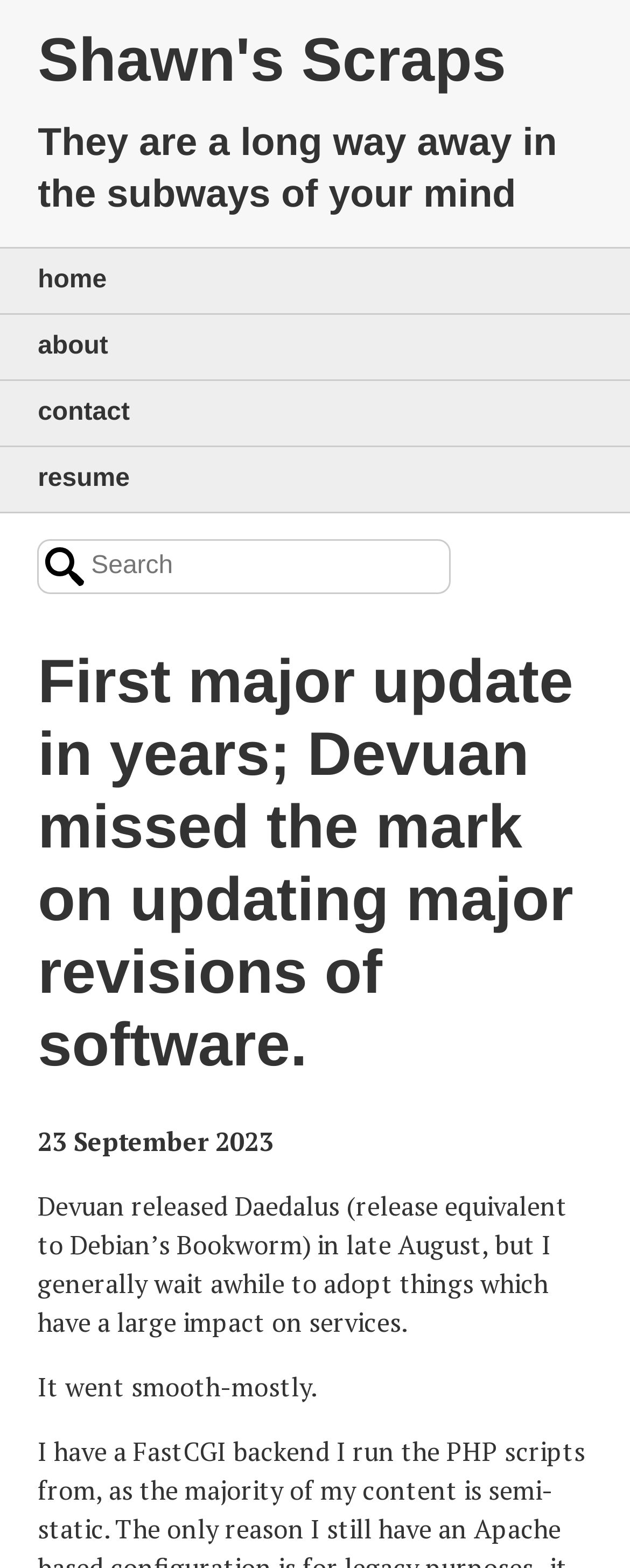What is the name of the blog?
Using the details from the image, give an elaborate explanation to answer the question.

The name of the blog can be found in the top-left corner of the webpage, where it says 'Shawn's Scraps' in a heading element.